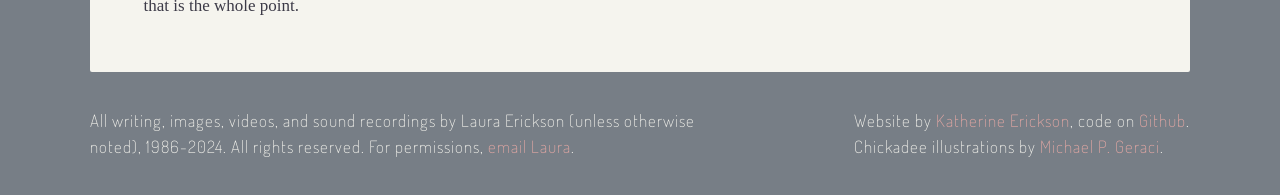Using the webpage screenshot, locate the HTML element that fits the following description and provide its bounding box: "Github".

[0.89, 0.566, 0.927, 0.673]